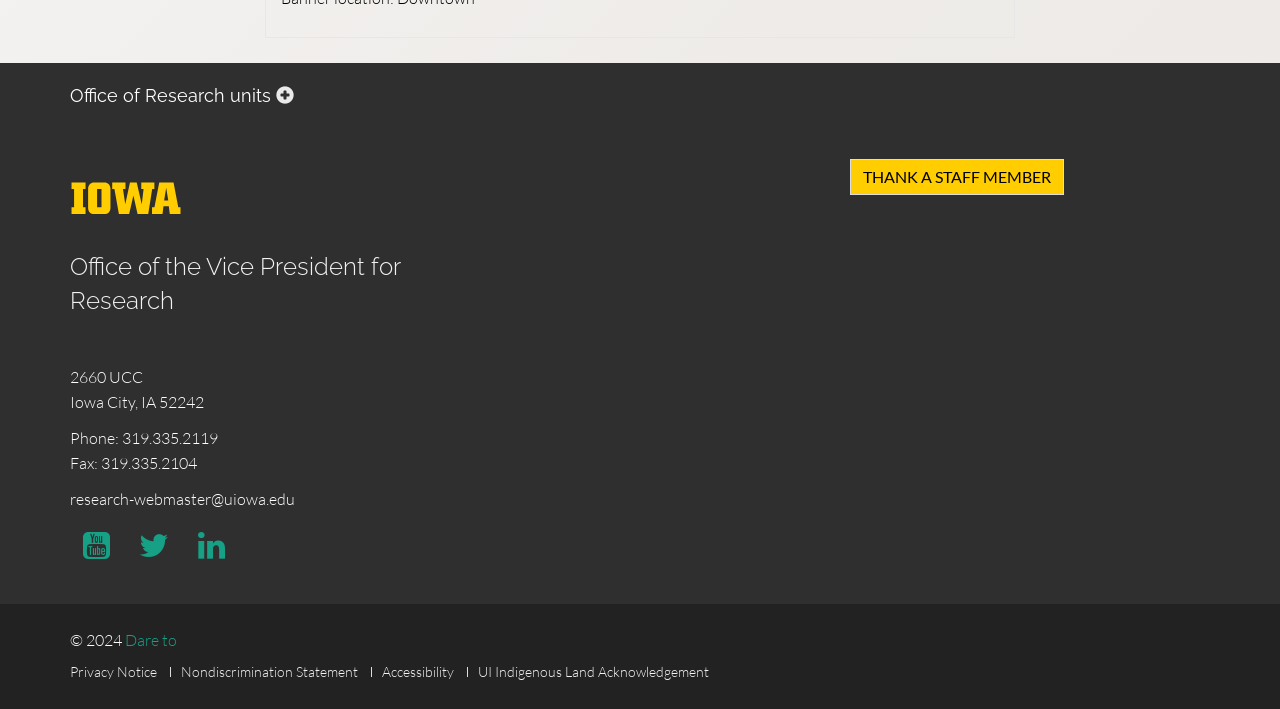Please determine the bounding box coordinates of the area that needs to be clicked to complete this task: 'Click the Office of Research units button'. The coordinates must be four float numbers between 0 and 1, formatted as [left, top, right, bottom].

[0.055, 0.089, 0.241, 0.167]